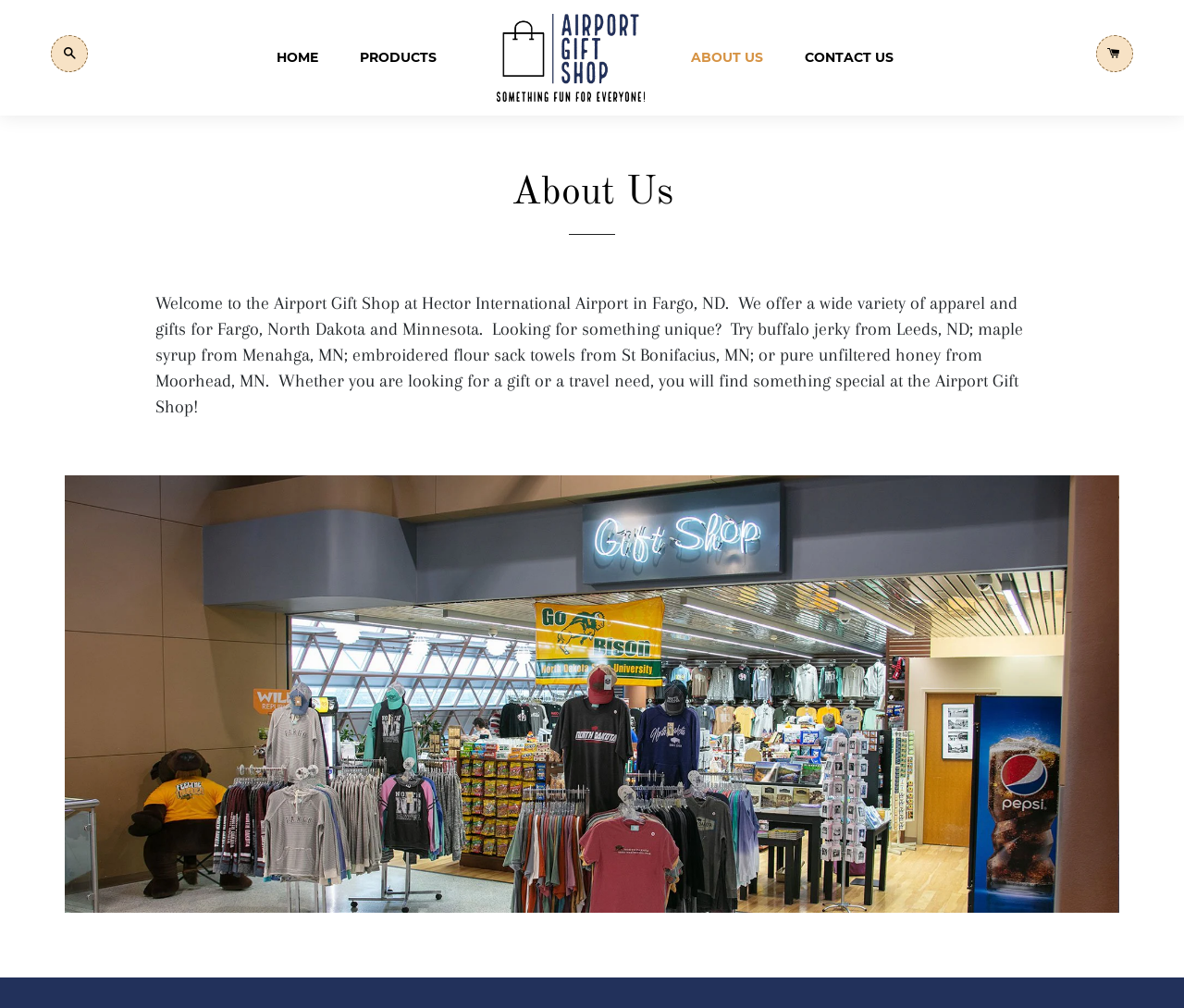Describe in detail what you see on the webpage.

The webpage is about the Airport Gift Shop at Hector International Airport in Fargo, North Dakota. At the top left, there is a search link, followed by a navigation menu with links to "HOME", "PRODUCTS", an empty link, "ABOUT US", and "CONTACT US" from left to right. The empty link has an associated image. On the top right, there is a "Cart" link that controls a cart drawer.

Below the navigation menu, there is a main section that occupies most of the page. It starts with a heading that says "About Us". Below the heading, there is a horizontal separator. The main content of the page is a block of text that welcomes visitors to the Airport Gift Shop and describes the types of products they offer, including apparel, gifts, and local specialties like buffalo jerky, maple syrup, and honey. The text also mentions that the shop has something for everyone, whether they are looking for a gift or a travel need.

To the left of the main content, there is a large image that takes up most of the vertical space. It is likely a promotional image for the Airport Gift Shop or one of its products.